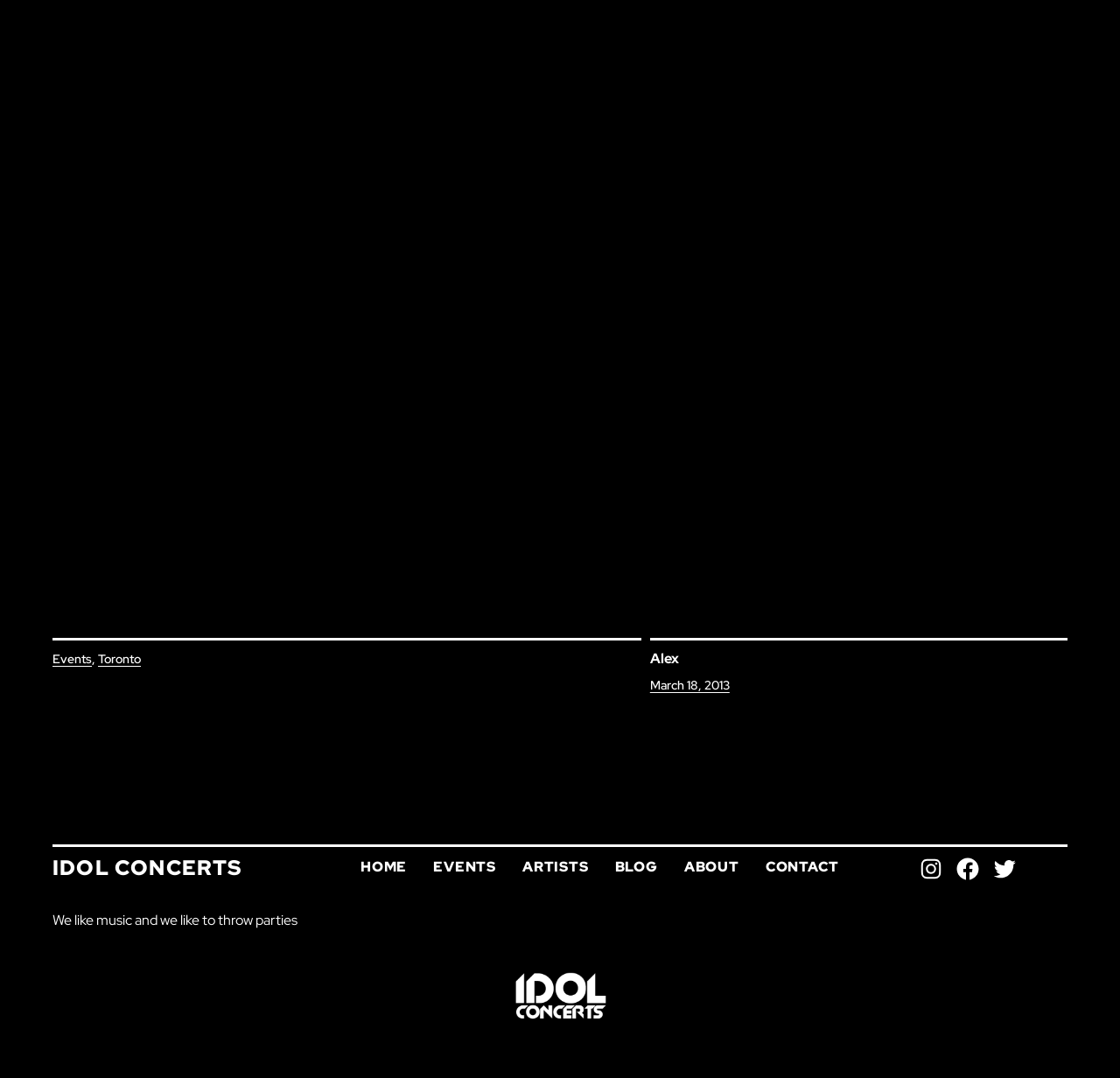What is the name of the concert mentioned?
Please provide a comprehensive answer to the question based on the webpage screenshot.

The name 'IDOL CONCERTS' is mentioned in the webpage, which can be found in the heading element with bounding box coordinates [0.047, 0.794, 0.314, 0.817].